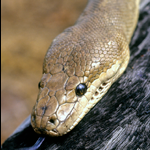What type of environments do Olive Pythons inhabit?
Give a one-word or short-phrase answer derived from the screenshot.

Rainforests and arid regions